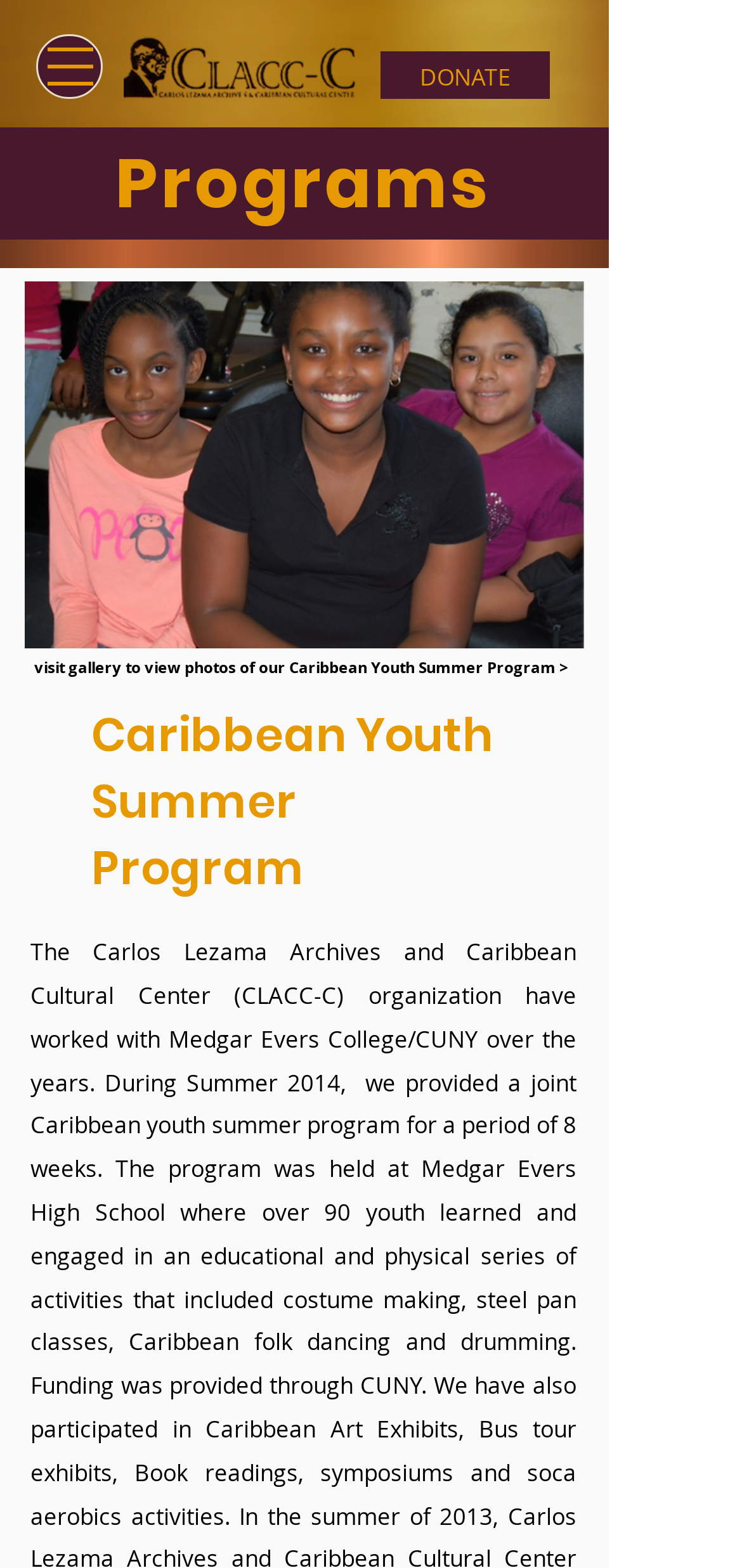Please analyze the image and provide a thorough answer to the question:
What is the purpose of the button at the top left?

The button at the top left has a popup dialog, which indicates that it is used to open a navigation menu. This is a common design pattern in web pages, where a button is used to toggle the visibility of a menu.